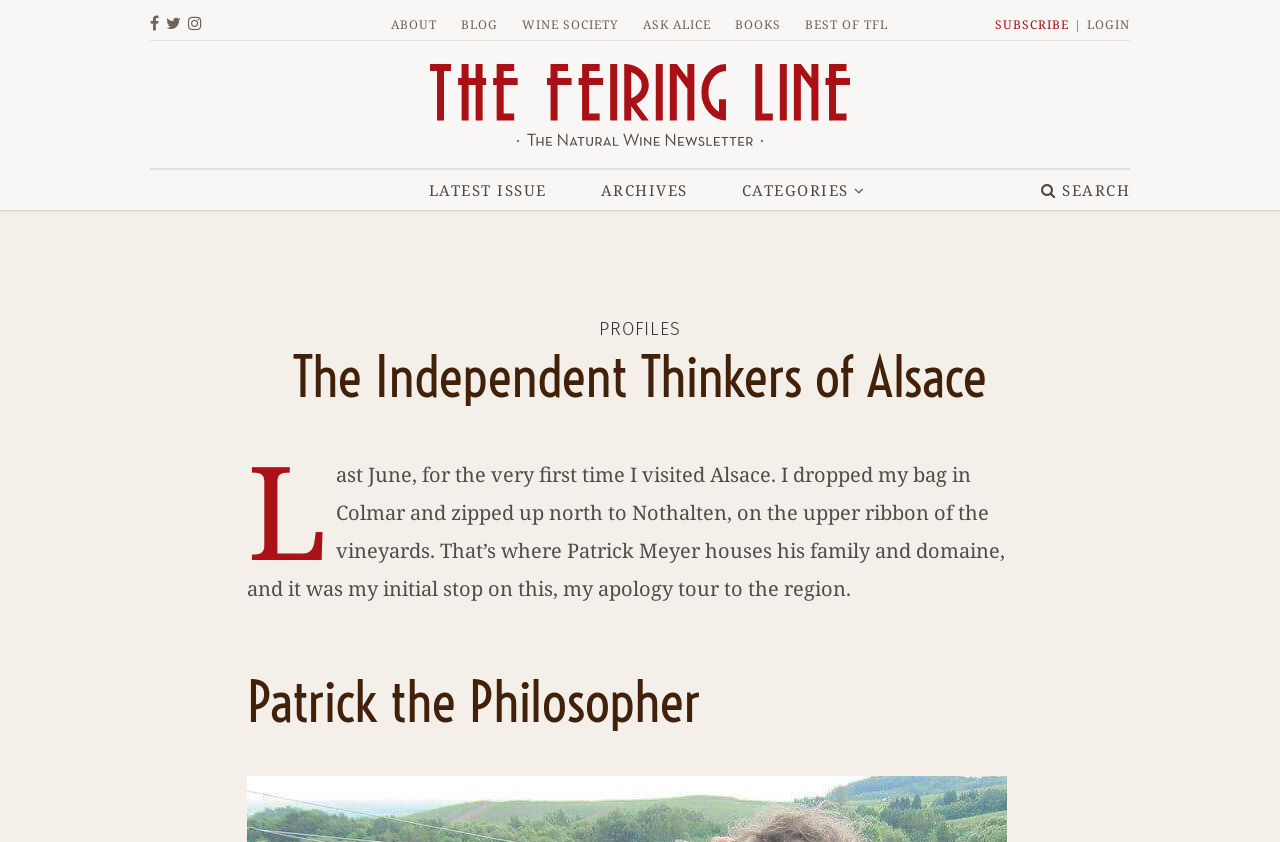What is the name of the blog?
Observe the image and answer the question with a one-word or short phrase response.

The Feiring Line